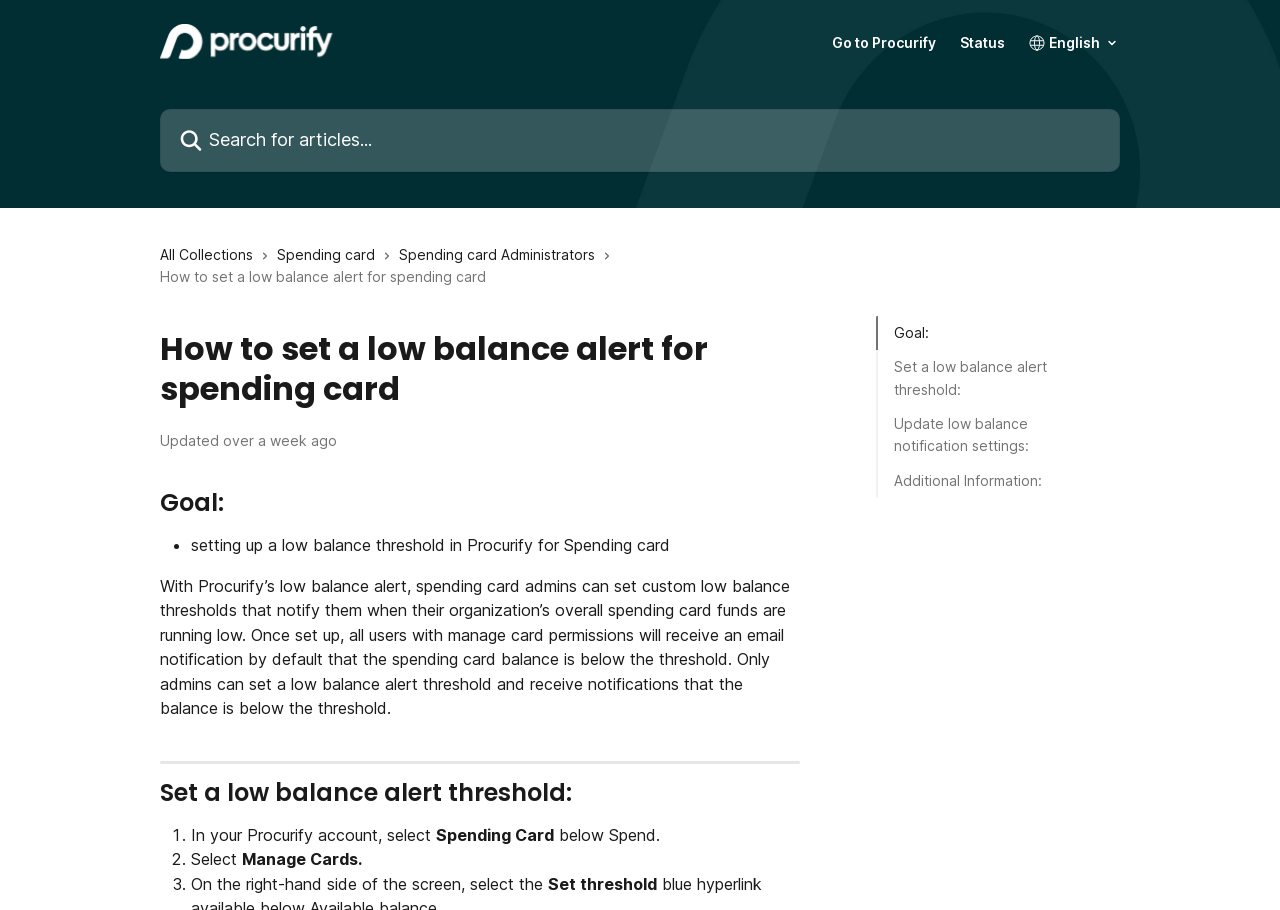Give a complete and precise description of the webpage's appearance.

The webpage is a knowledge base article from Procurify, titled "How to set a low balance alert for spending card". At the top, there is a header section with a logo and links to "Procurify Knowledge Base", "Go to Procurify", and "Status". A search bar is also located in this section.

Below the header, there are several links to related articles, including "All Collections", "Spending card", "Spending card Administrators", and others. These links are accompanied by small icons.

The main content of the article is divided into sections, each with a heading. The first section is titled "Goal:" and provides an introduction to the purpose of setting a low balance alert threshold. The text explains that spending card admins can set custom low balance thresholds to receive email notifications when the organization's overall spending card funds are running low.

The next section, "Set a low balance alert threshold:", provides step-by-step instructions on how to set up the alert threshold. The instructions are numbered and include brief descriptions of each step.

The article also includes a section titled "Additional Information:" and a separator line to distinguish it from the rest of the content.

Throughout the article, there are no images, but there are several icons and list markers (•, 1., 2., 3.) used to break up the text and provide visual cues. The overall layout is organized, with clear headings and concise text.